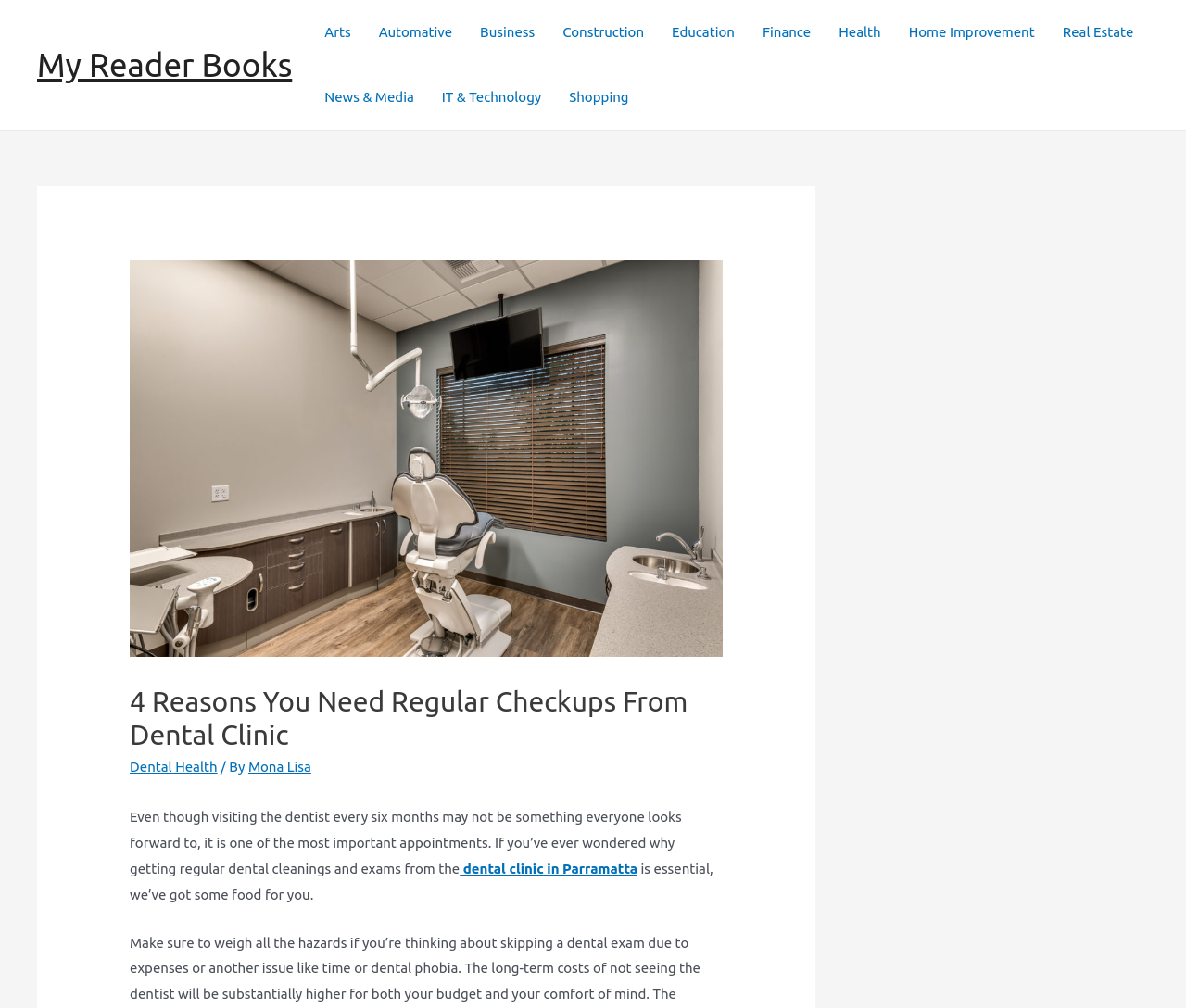Provide the bounding box coordinates in the format (top-left x, top-left y, bottom-right x, bottom-right y). All values are floating point numbers between 0 and 1. Determine the bounding box coordinate of the UI element described as: Areas We Serve

None